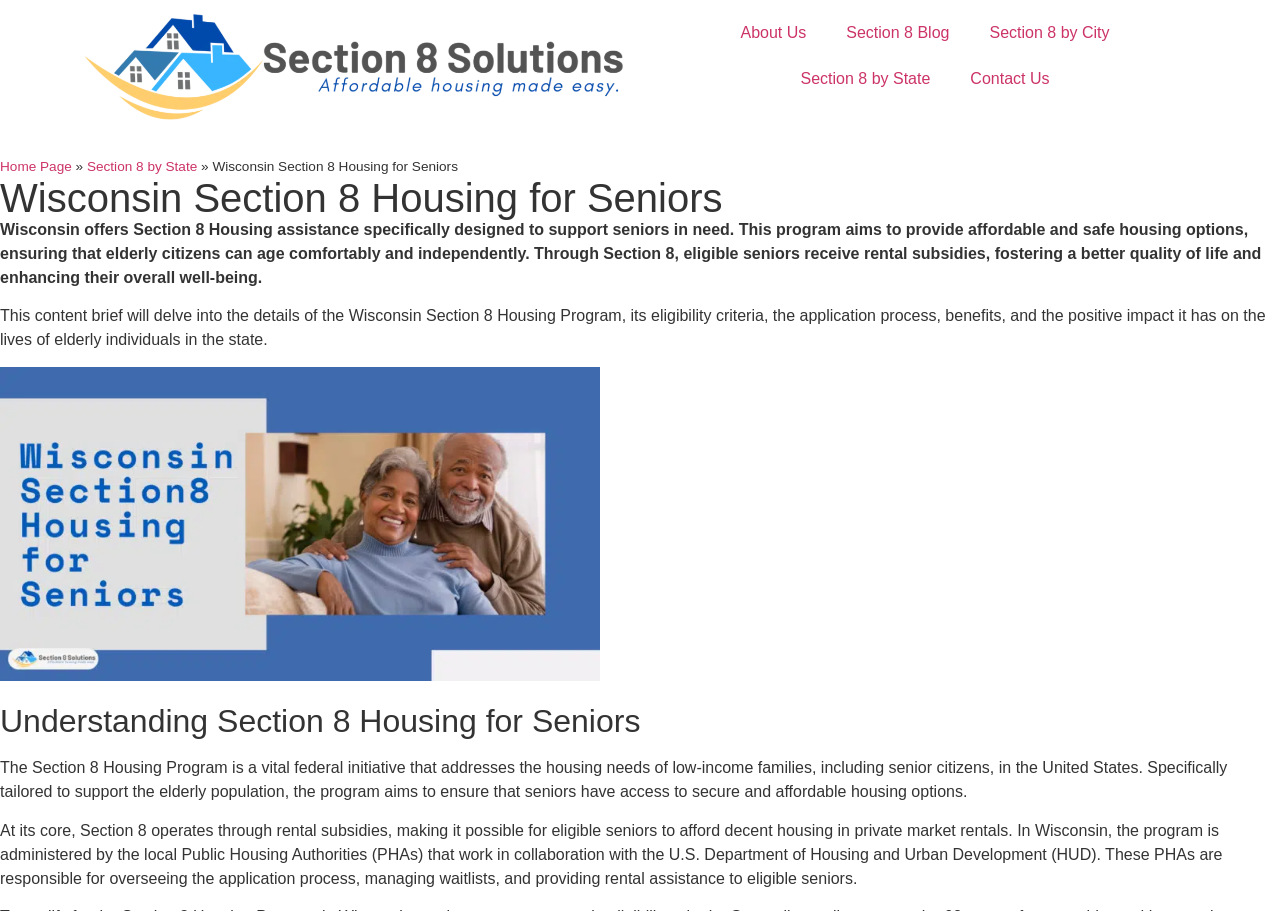What is the goal of the Section 8 Housing Program?
Provide a detailed and well-explained answer to the question.

The goal of the Section 8 Housing Program is to ensure that seniors have access to secure and affordable housing options, addressing the housing needs of low-income families, including senior citizens, in the United States.